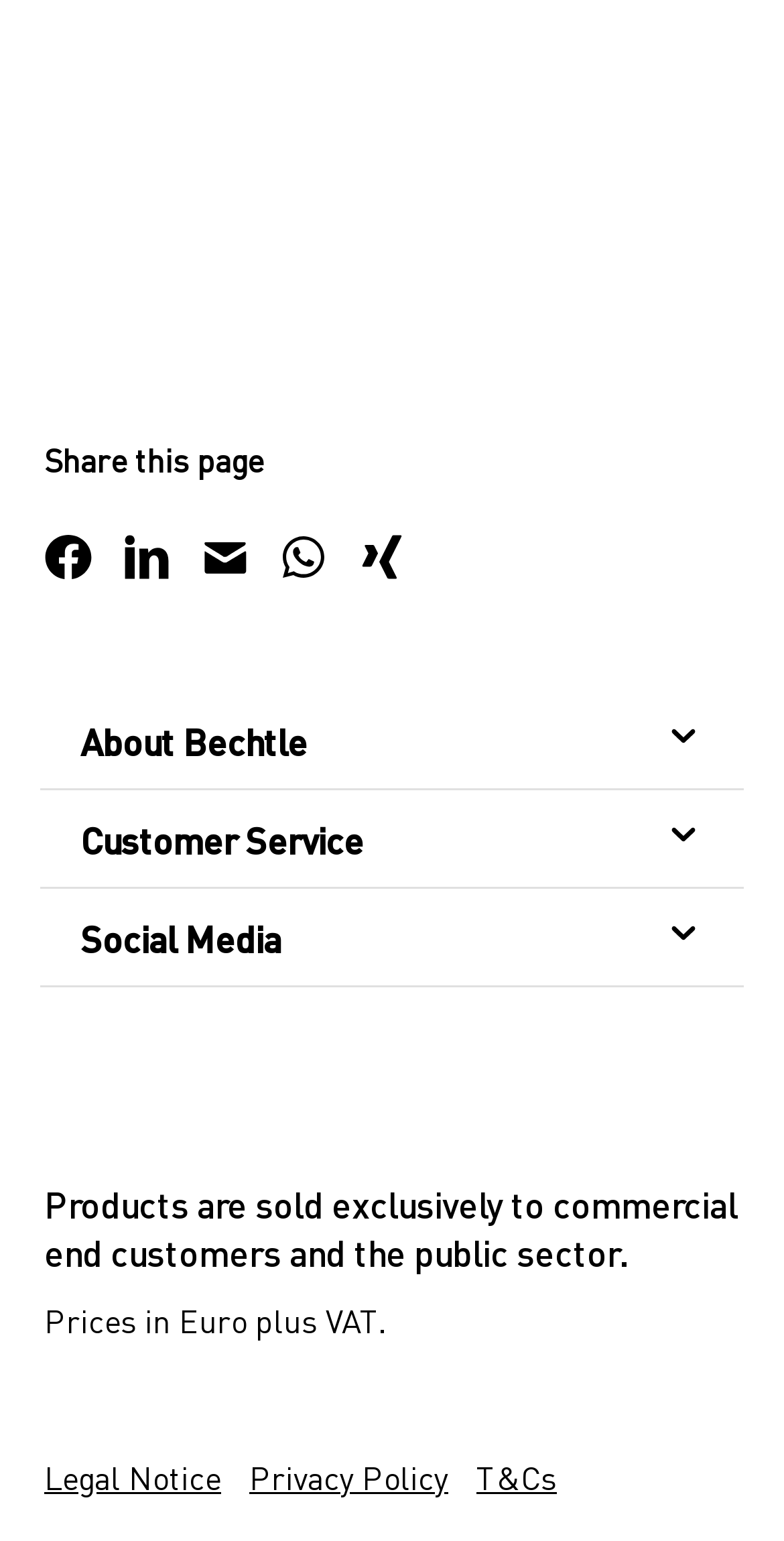What is the purpose of the 'Share this page' section?
Use the screenshot to answer the question with a single word or phrase.

To share the page on social media